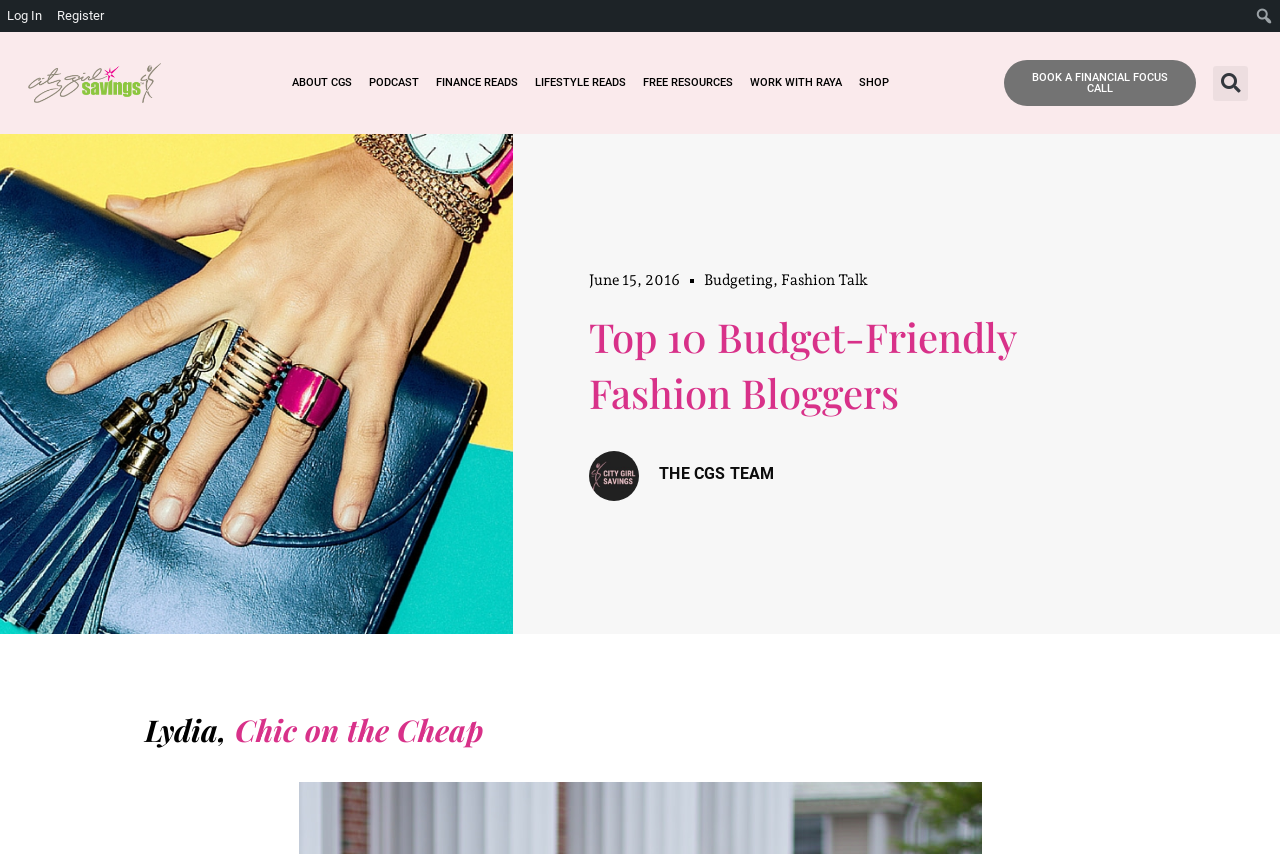Generate the text content of the main heading of the webpage.

Top 10 Budget-Friendly Fashion Bloggers